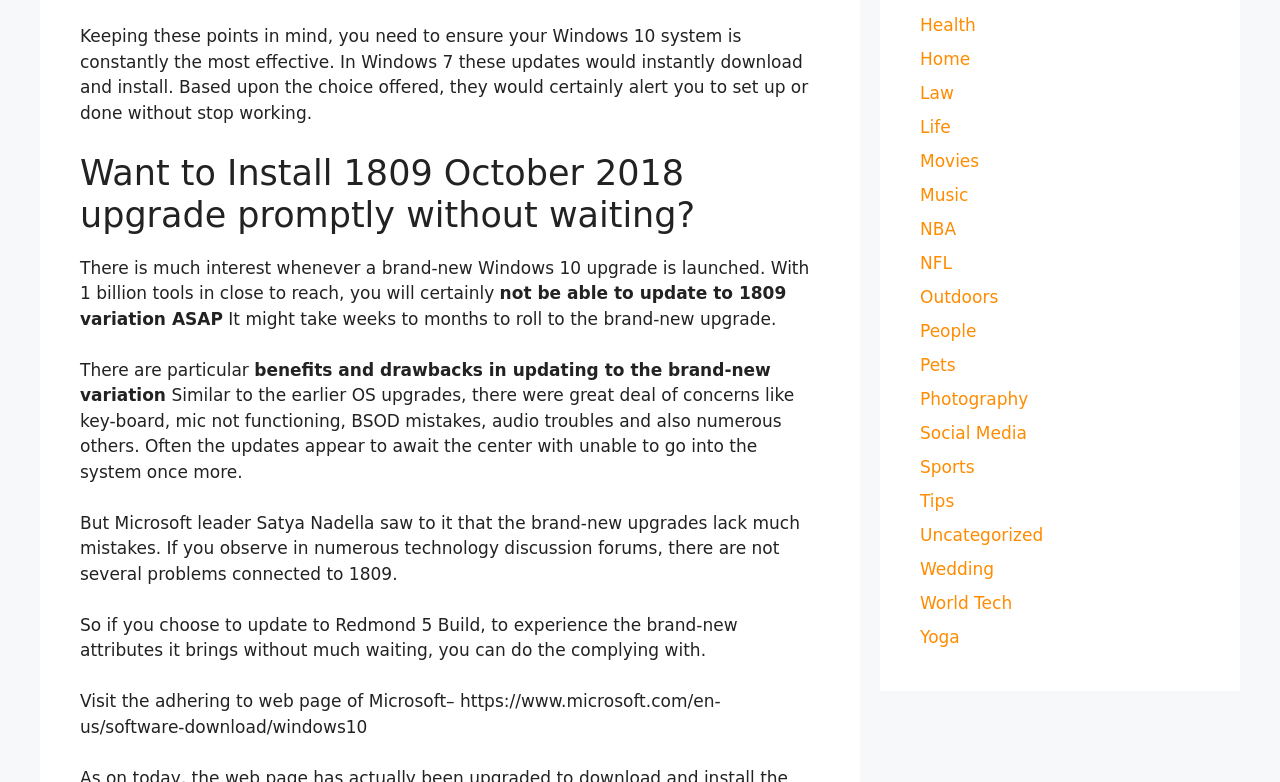Please identify the bounding box coordinates of the element I should click to complete this instruction: 'Click on Home'. The coordinates should be given as four float numbers between 0 and 1, like this: [left, top, right, bottom].

[0.719, 0.063, 0.758, 0.088]